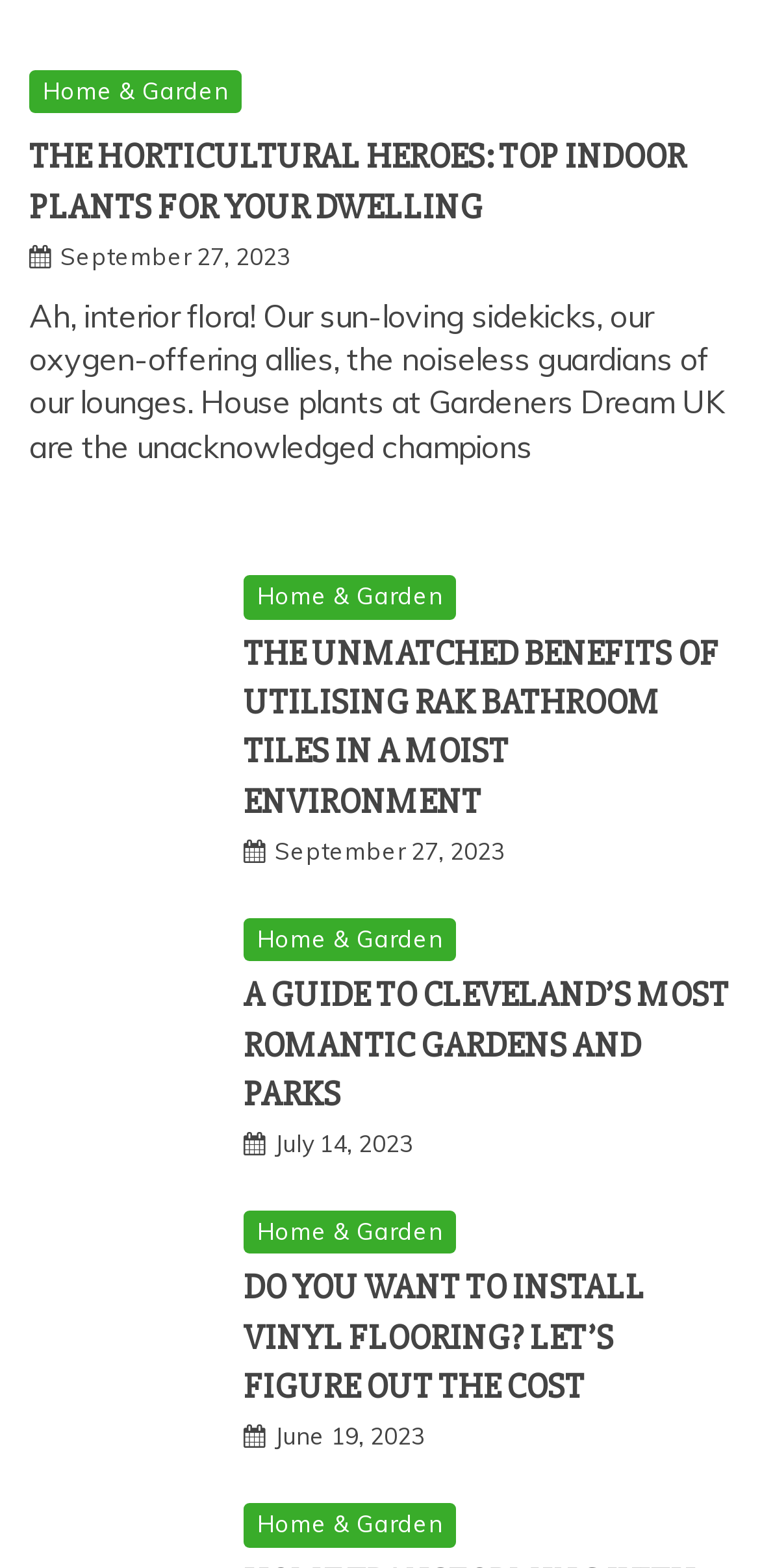Based on the description "July 14, 2023", find the bounding box of the specified UI element.

[0.362, 0.72, 0.544, 0.738]